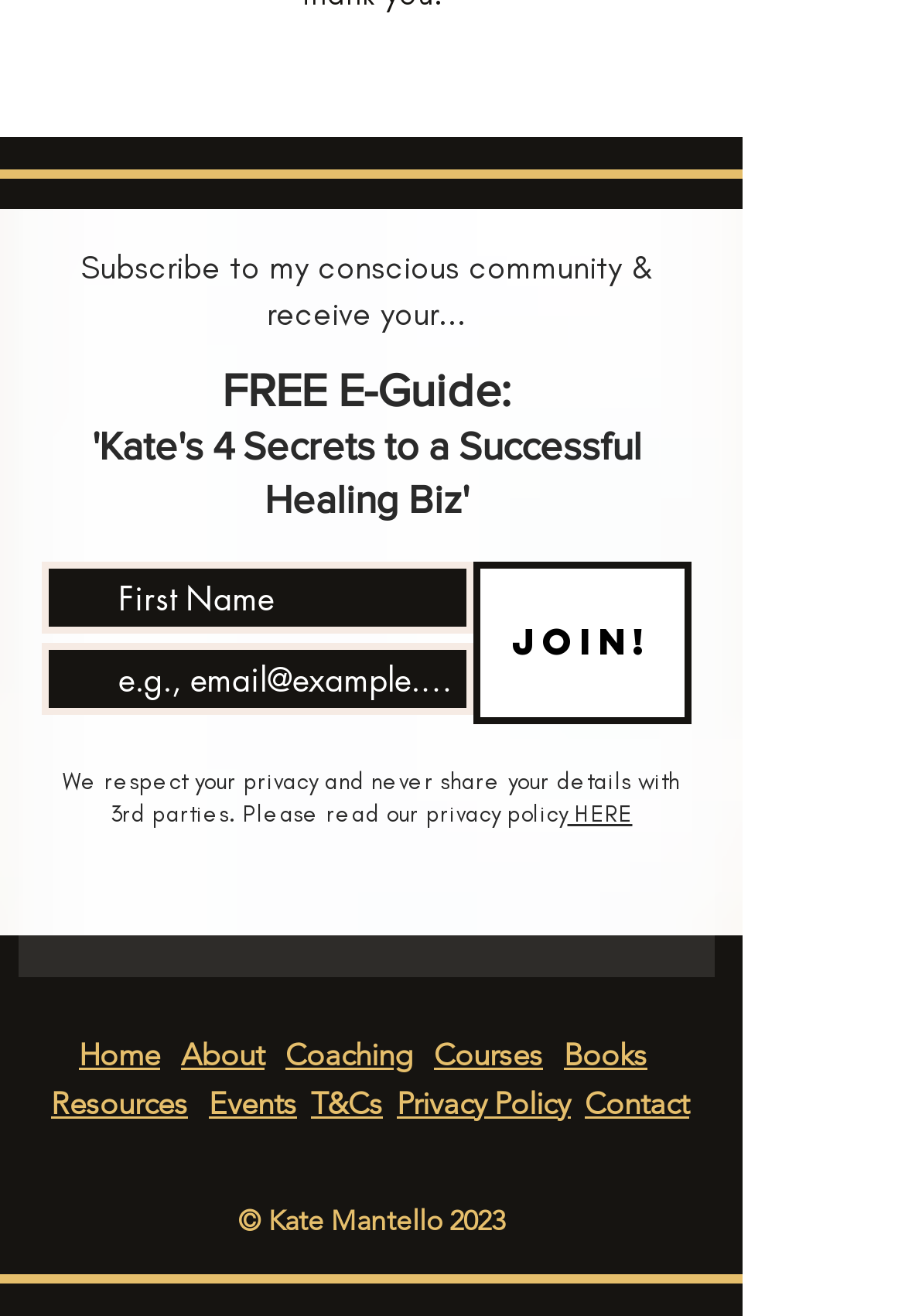Based on the image, give a detailed response to the question: What is the purpose of the link 'HERE'?

The link 'HERE' is mentioned in the sentence 'We respect your privacy and never share your details with 3rd parties. Please read our privacy policy', indicating that the link leads to the privacy policy page.